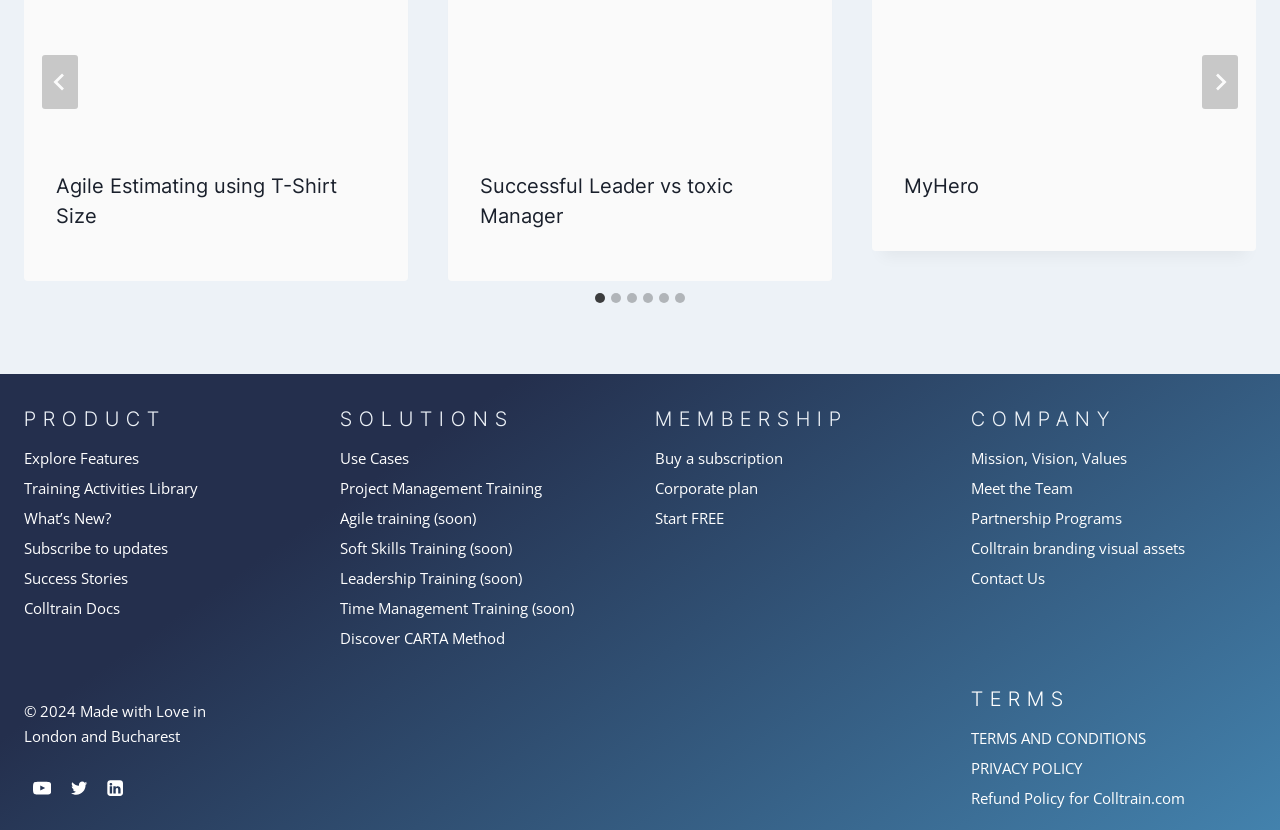What is the purpose of the tablist at the top of the webpage?
Using the image, elaborate on the answer with as much detail as possible.

The tablist at the top of the webpage allows users to select a slide to show, with options such as 'Go to slide 1', 'Go to slide 2', and so on. This feature is likely part of a slideshow or presentation feature on the webpage.